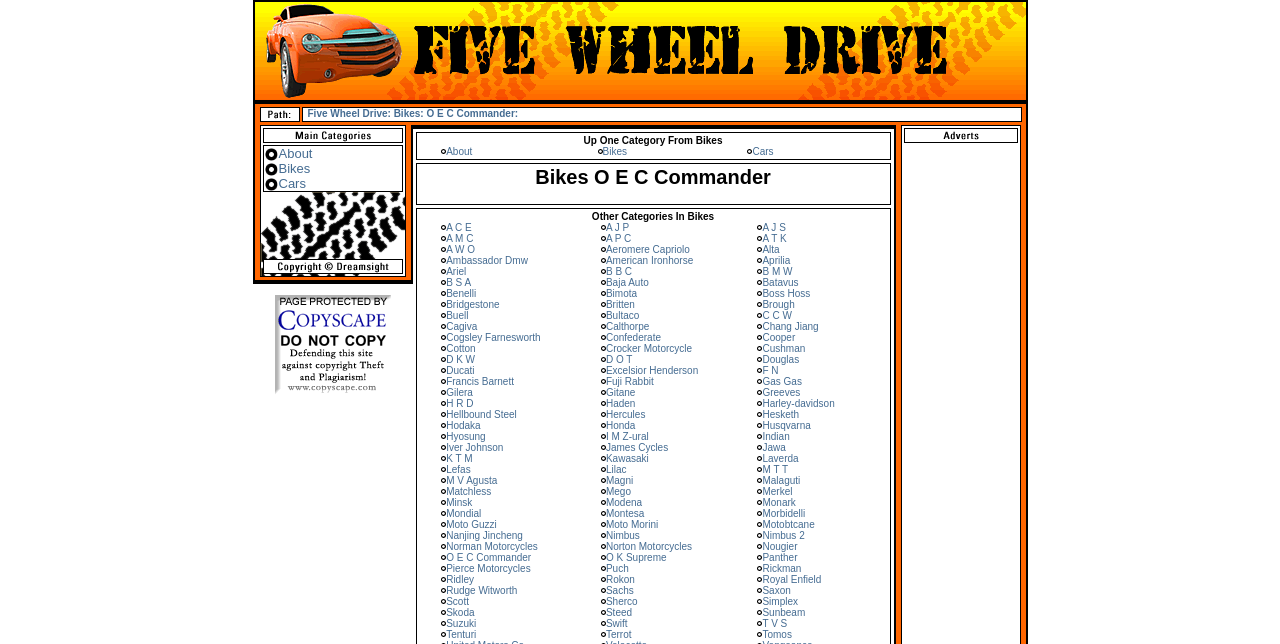Locate the bounding box of the UI element defined by this description: "Norton Motorcycles". The coordinates should be given as four float numbers between 0 and 1, formatted as [left, top, right, bottom].

[0.473, 0.841, 0.541, 0.858]